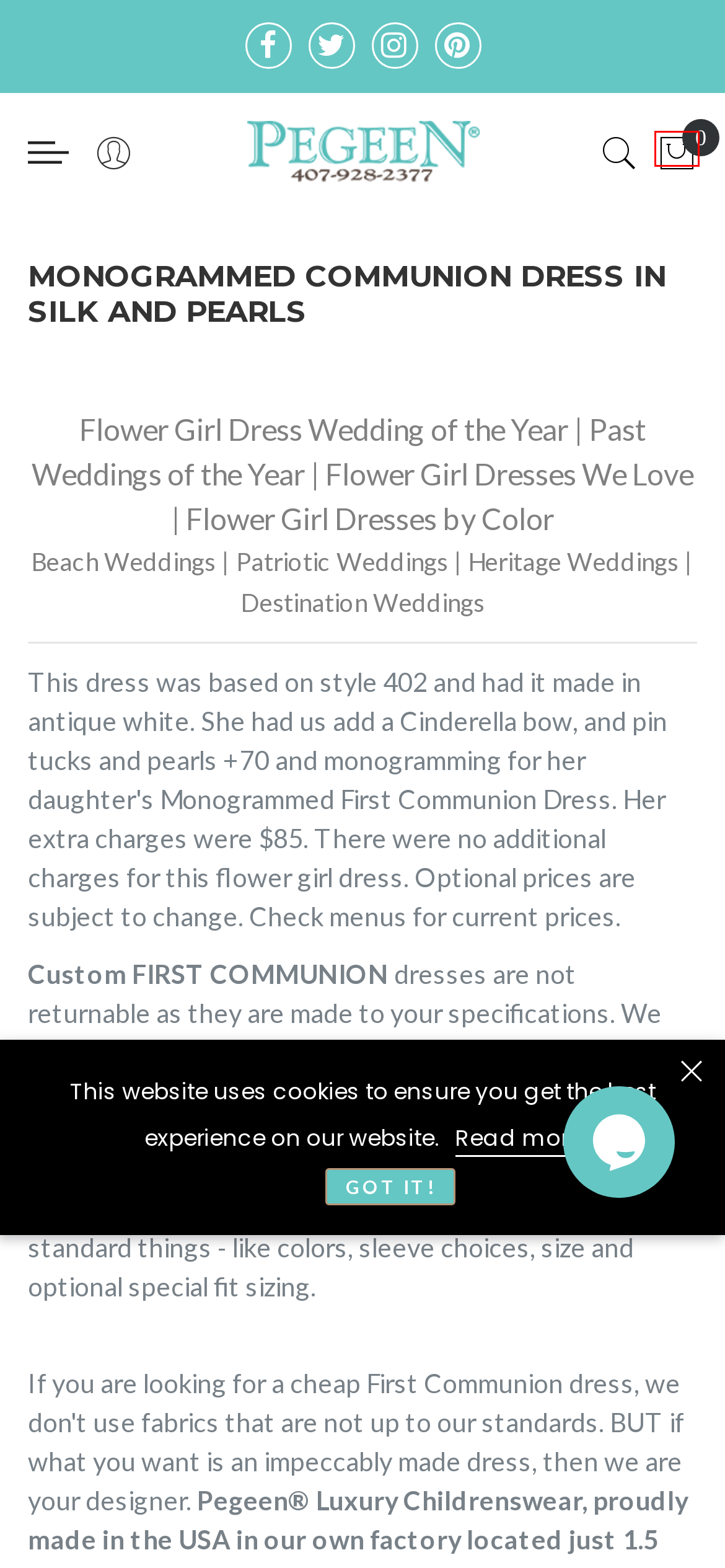You are given a screenshot of a webpage with a red rectangle bounding box. Choose the best webpage description that matches the new webpage after clicking the element in the bounding box. Here are the candidates:
A. Wedding and flower girl dress of the year
B. https://pegeen.com/images/try-it-on-images/402-tio/402-christmasred.jpg
C. Privacy Policy
D. Shopping Cart
E. Multi Color Weddings Flower Girl Dresses
F. Heritage Inspired Weddings | Pegeen
G. Seaside Dreams: Our Top 15 Flower Girl Dresses by Pegeen for Beach Weddings
H. Winning Trends in Flower Girl Dresses | Pegeen

D